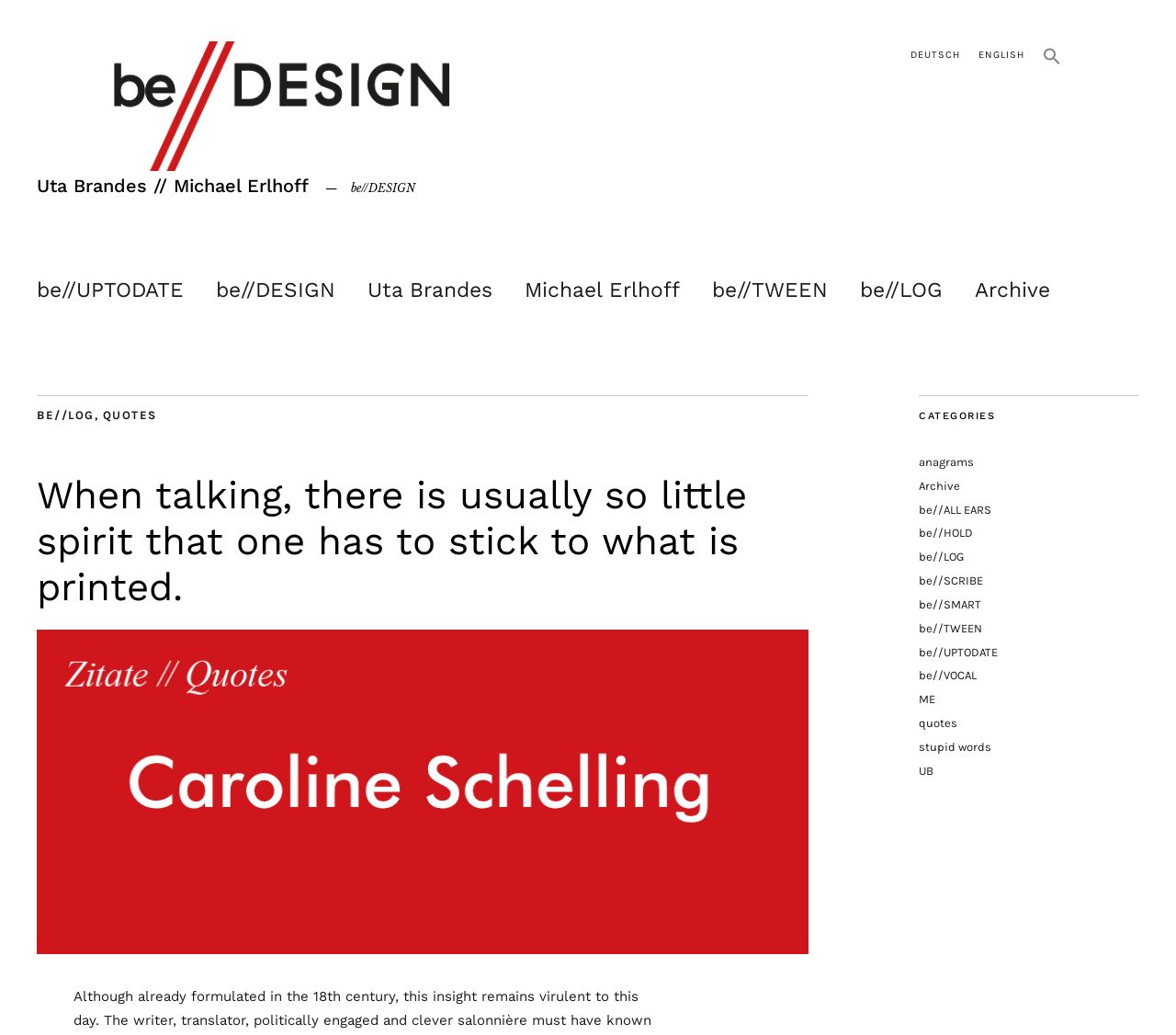What is the name of the person associated with 'be//DESIGN'?
Give a comprehensive and detailed explanation for the question.

The heading 'Uta Brandes // Michael Erlhoff' is associated with the link 'be//DESIGN', indicating that Uta Brandes and Michael Erlhoff are the persons associated with 'be//DESIGN'.